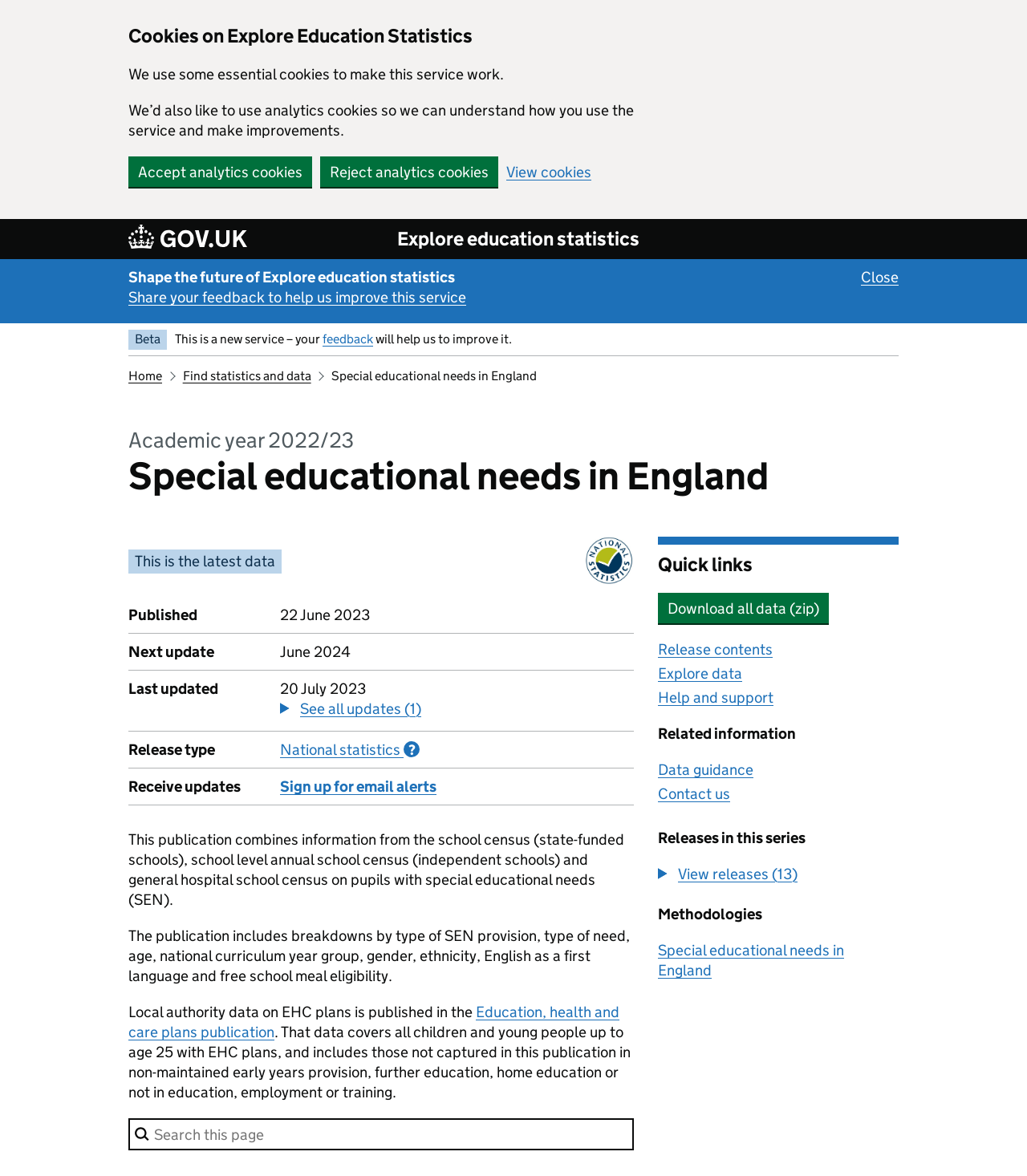How often is this publication updated? Examine the screenshot and reply using just one word or a brief phrase.

Annually